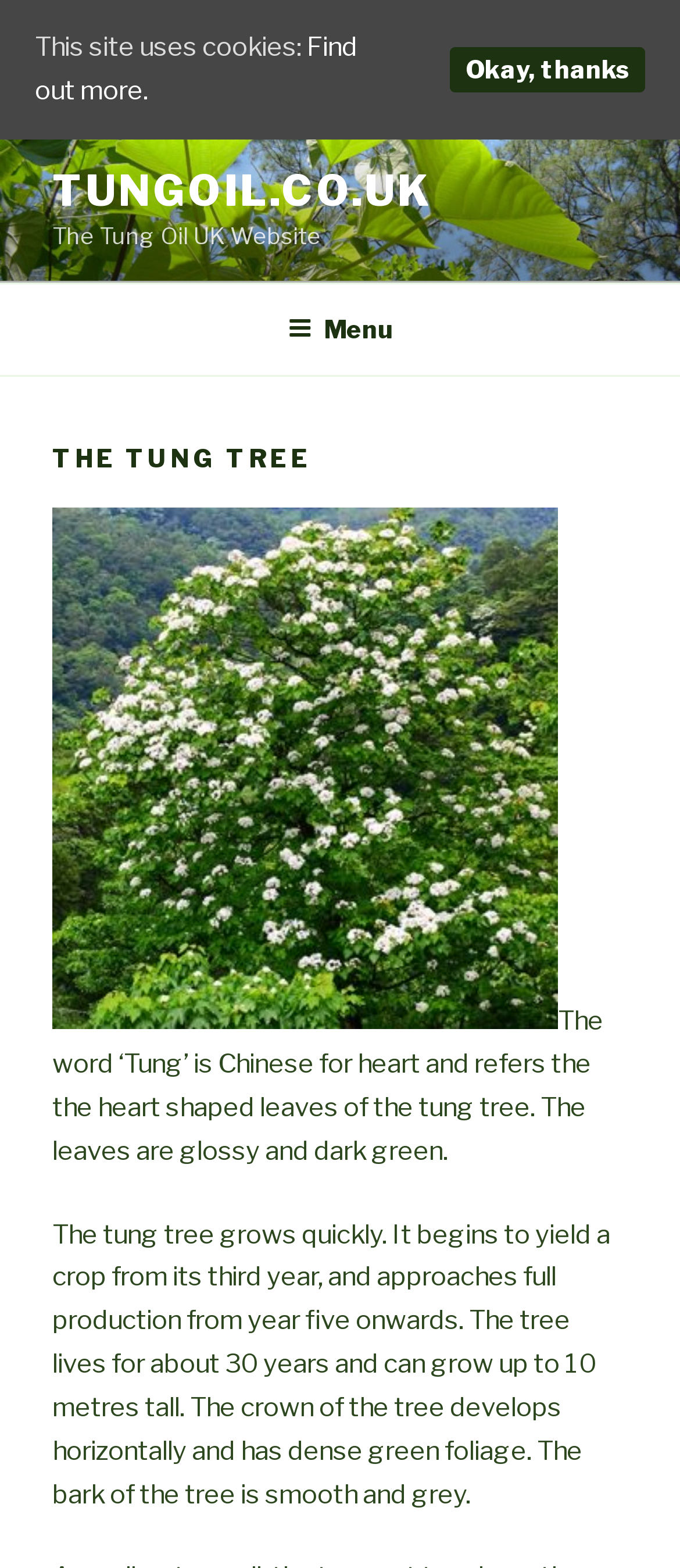How long does the tung tree live?
Using the visual information, answer the question in a single word or phrase.

about 30 years